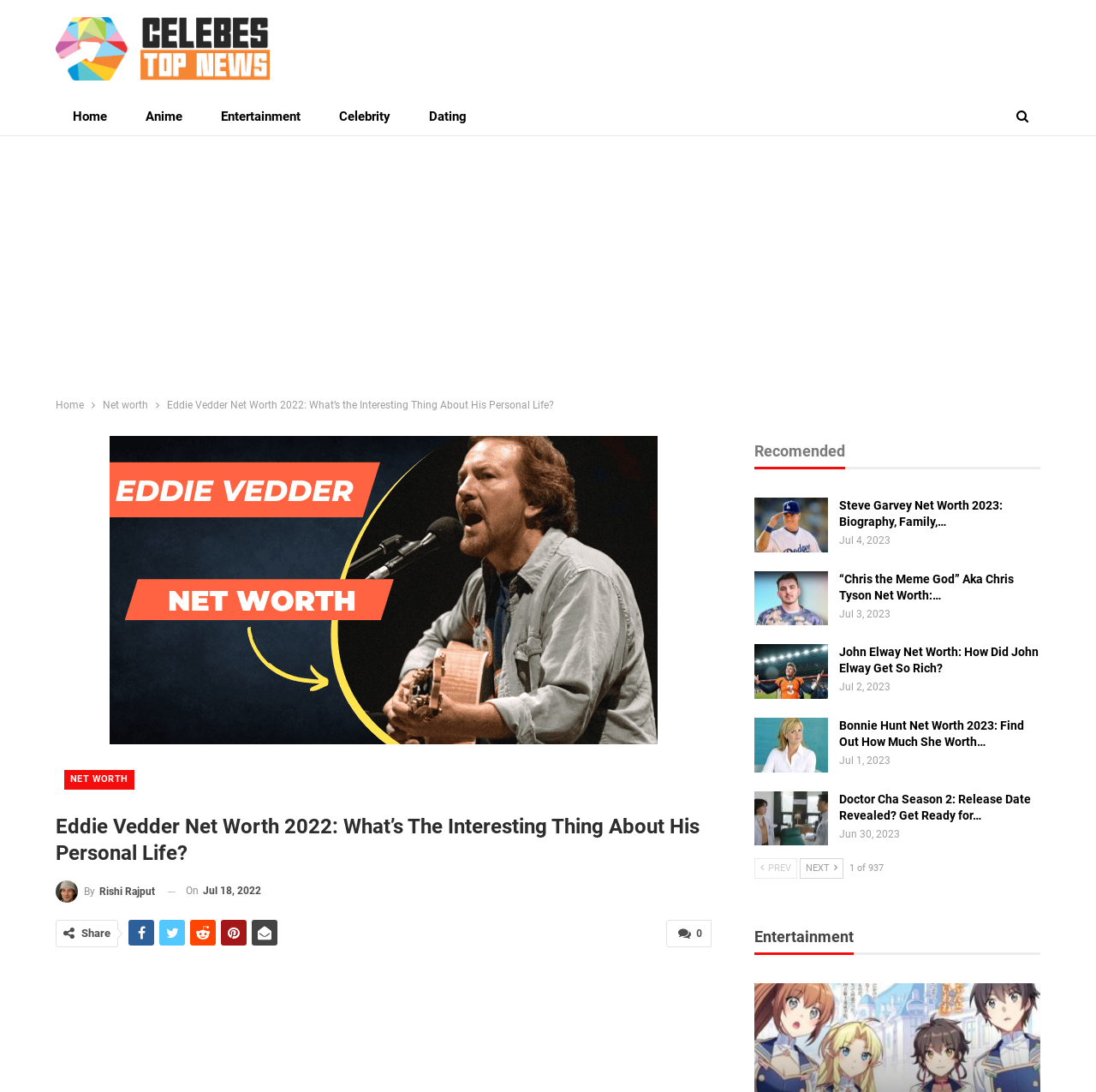Provide the bounding box coordinates in the format (top-left x, top-left y, bottom-right x, bottom-right y). All values are floating point numbers between 0 and 1. Determine the bounding box coordinate of the UI element described as: aria-label="Advertisement" name="aswift_1" title="Advertisement"

[0.031, 0.131, 0.969, 0.351]